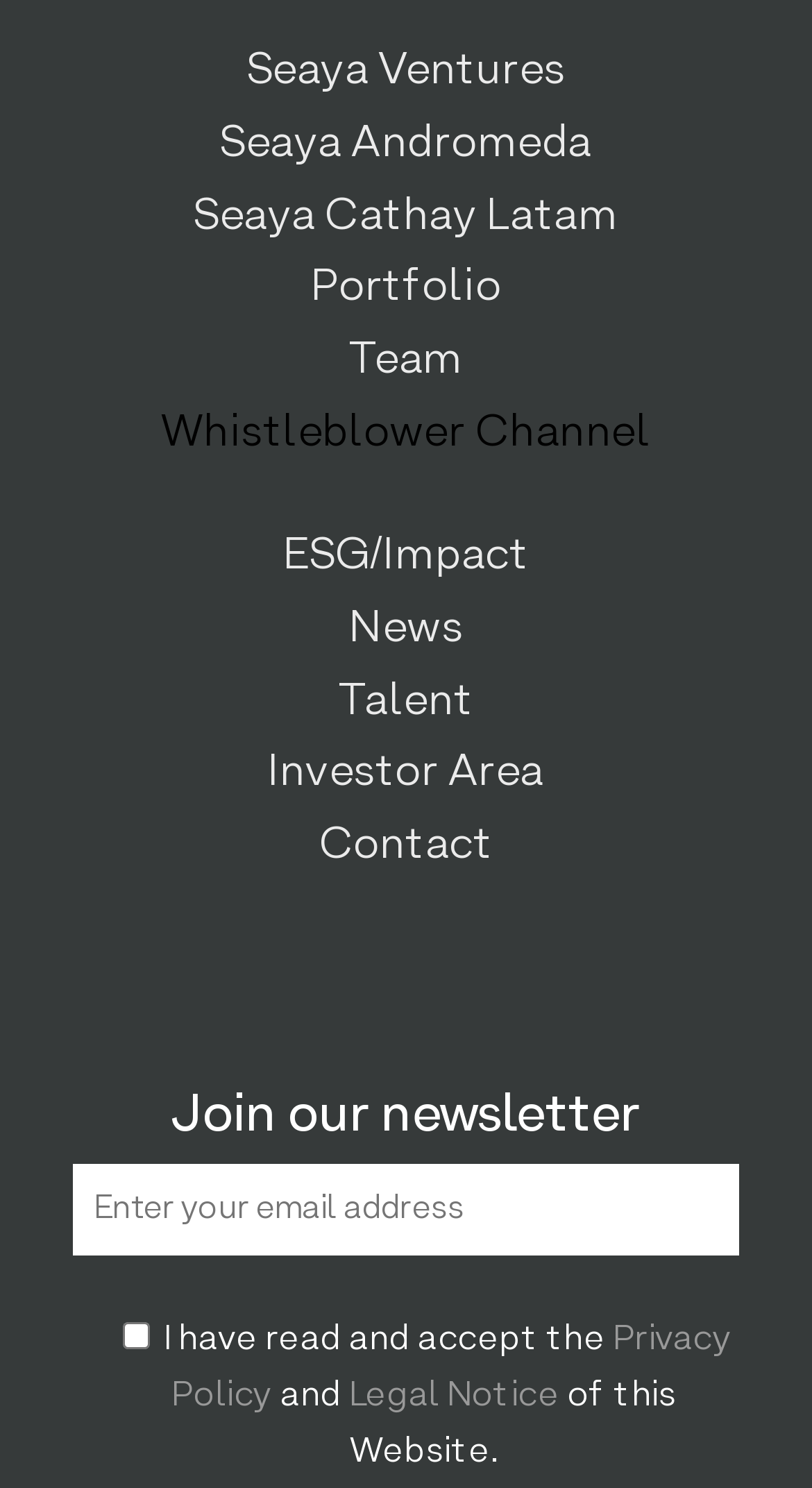From the screenshot, find the bounding box of the UI element matching this description: "Seaya Cathay Latam". Supply the bounding box coordinates in the form [left, top, right, bottom], each a float between 0 and 1.

[0.238, 0.13, 0.762, 0.161]